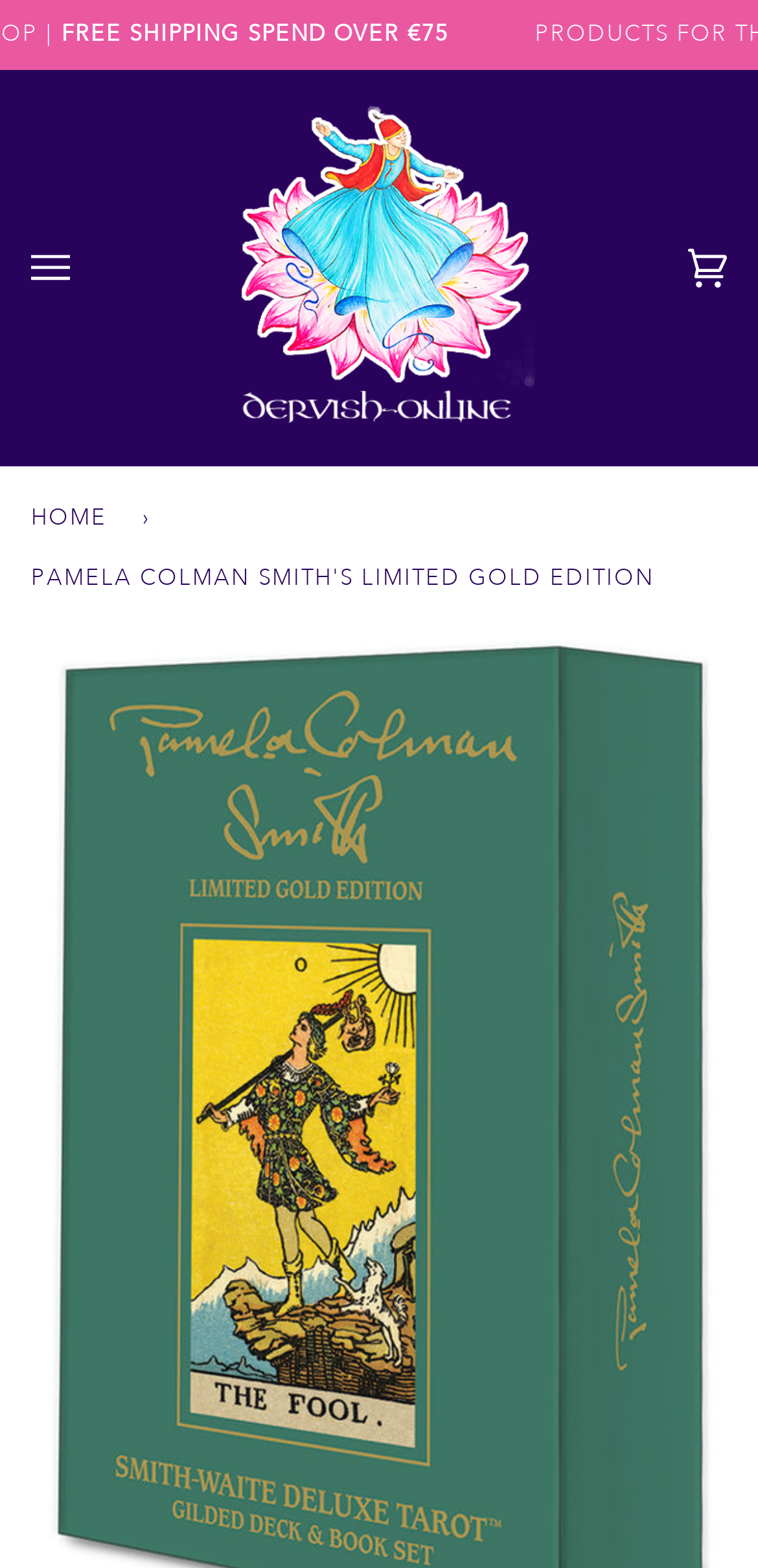Determine the webpage's heading and output its text content.

Pamela Colman Smith's Limited Gold Edition